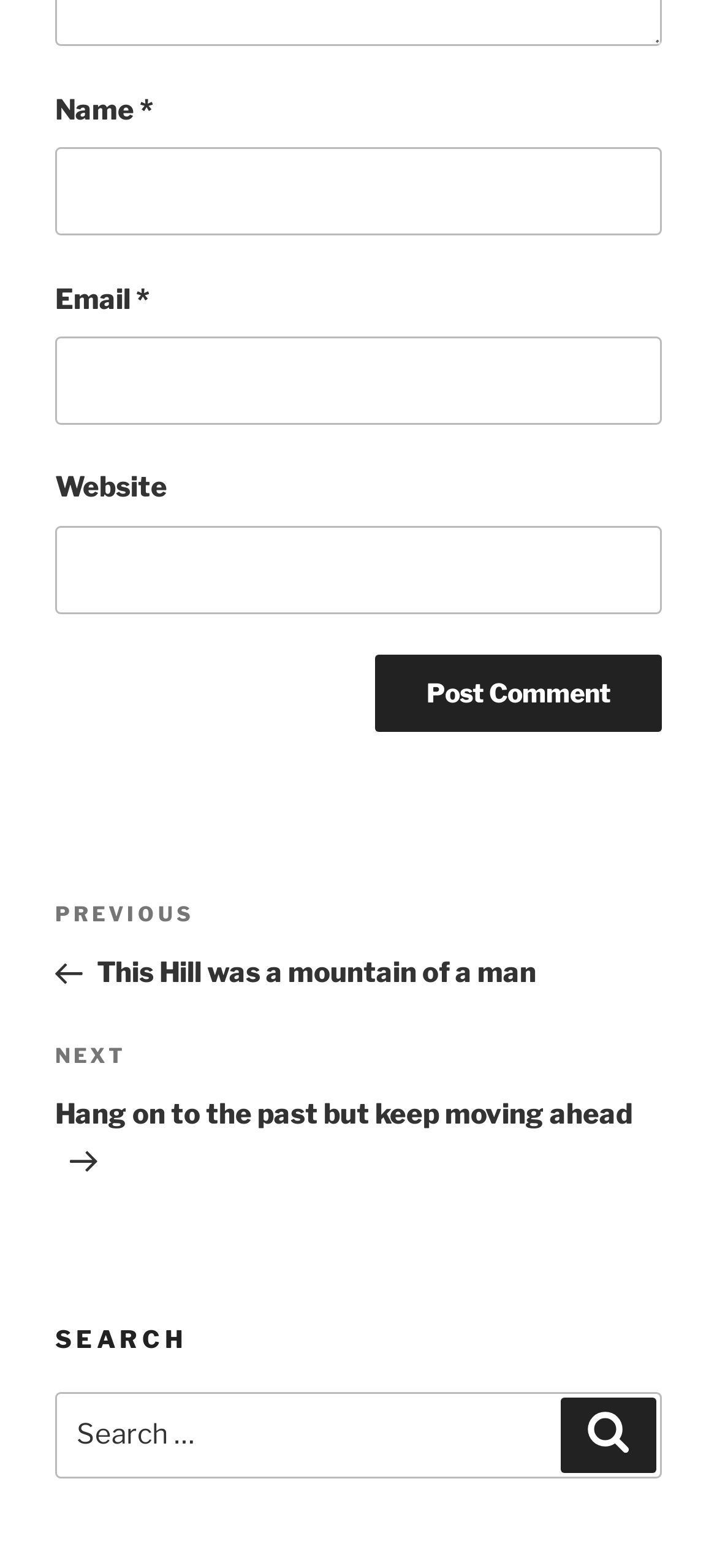Locate the coordinates of the bounding box for the clickable region that fulfills this instruction: "Post a comment".

[0.523, 0.418, 0.923, 0.467]